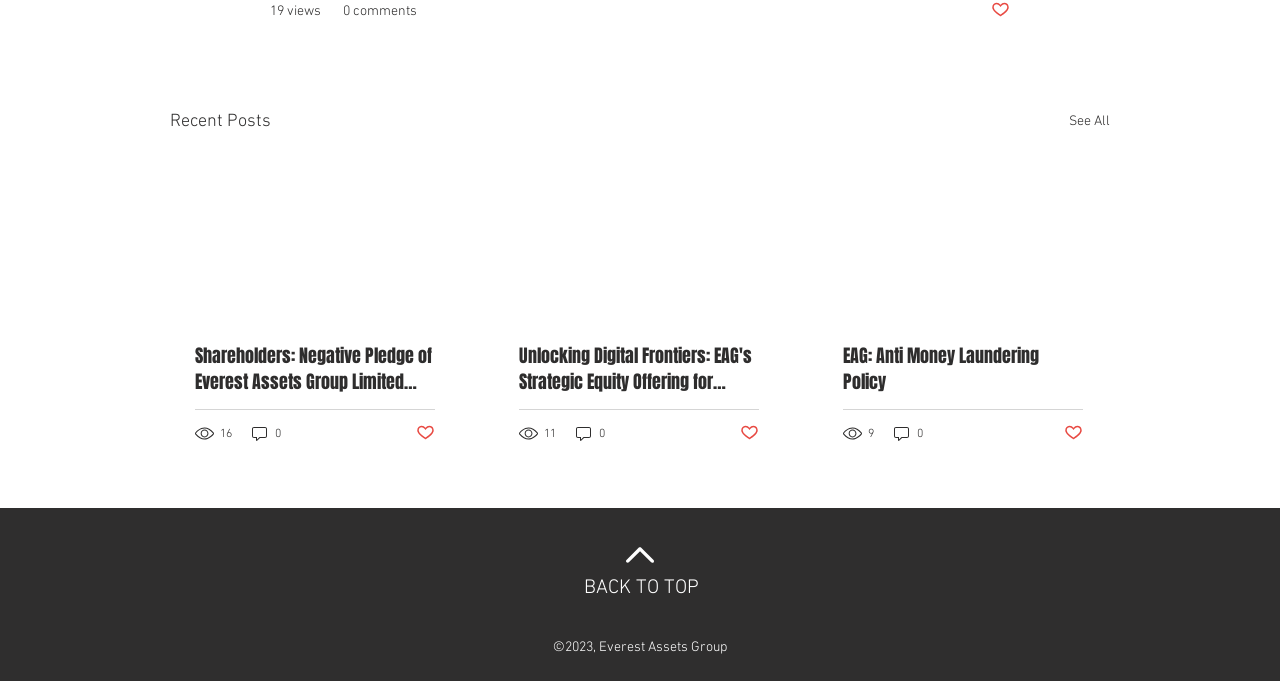Respond with a single word or short phrase to the following question: 
How many views does the first recent post have?

16